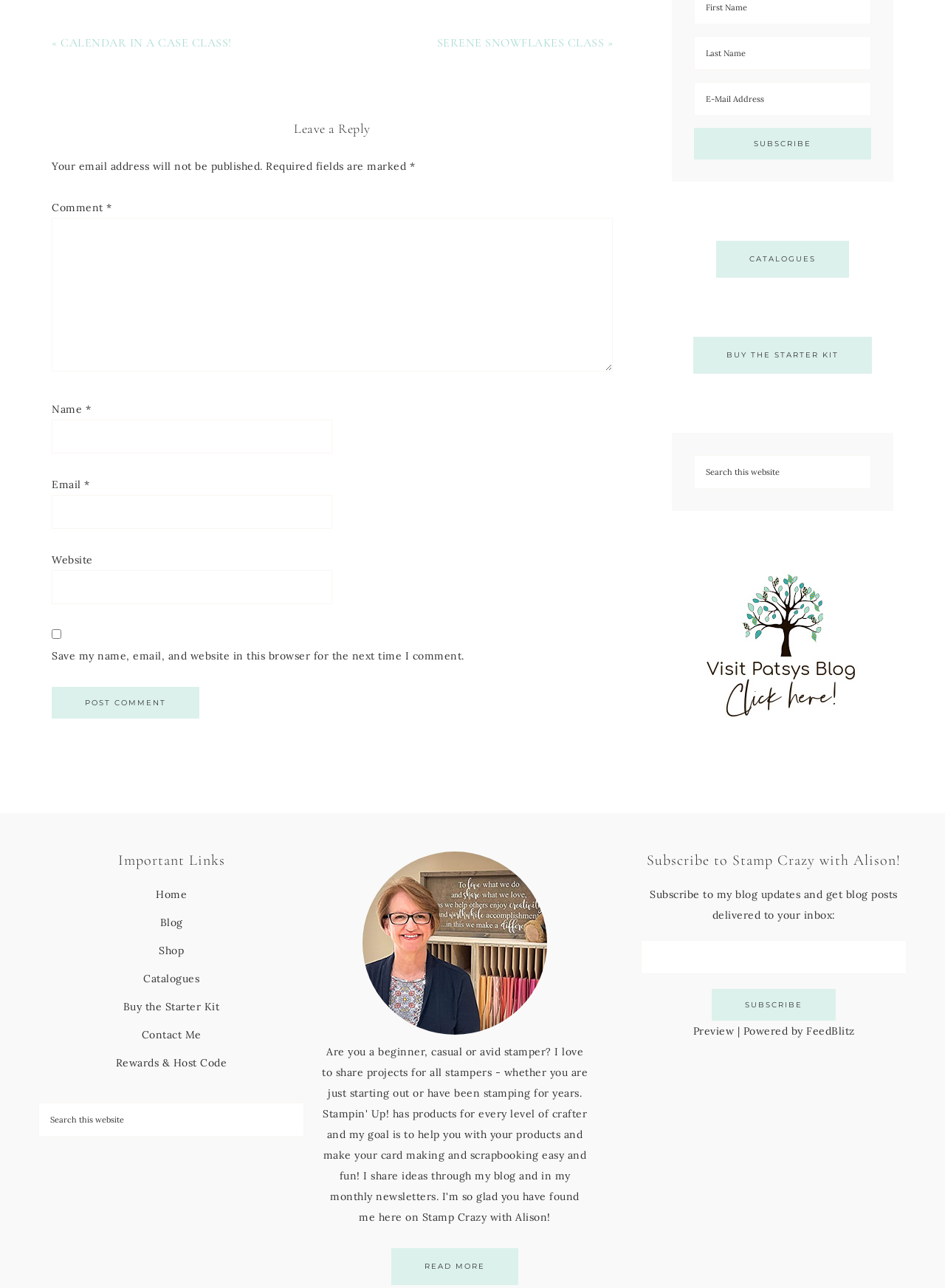Determine the bounding box coordinates of the clickable region to carry out the instruction: "Search this website".

[0.734, 0.353, 0.922, 0.38]